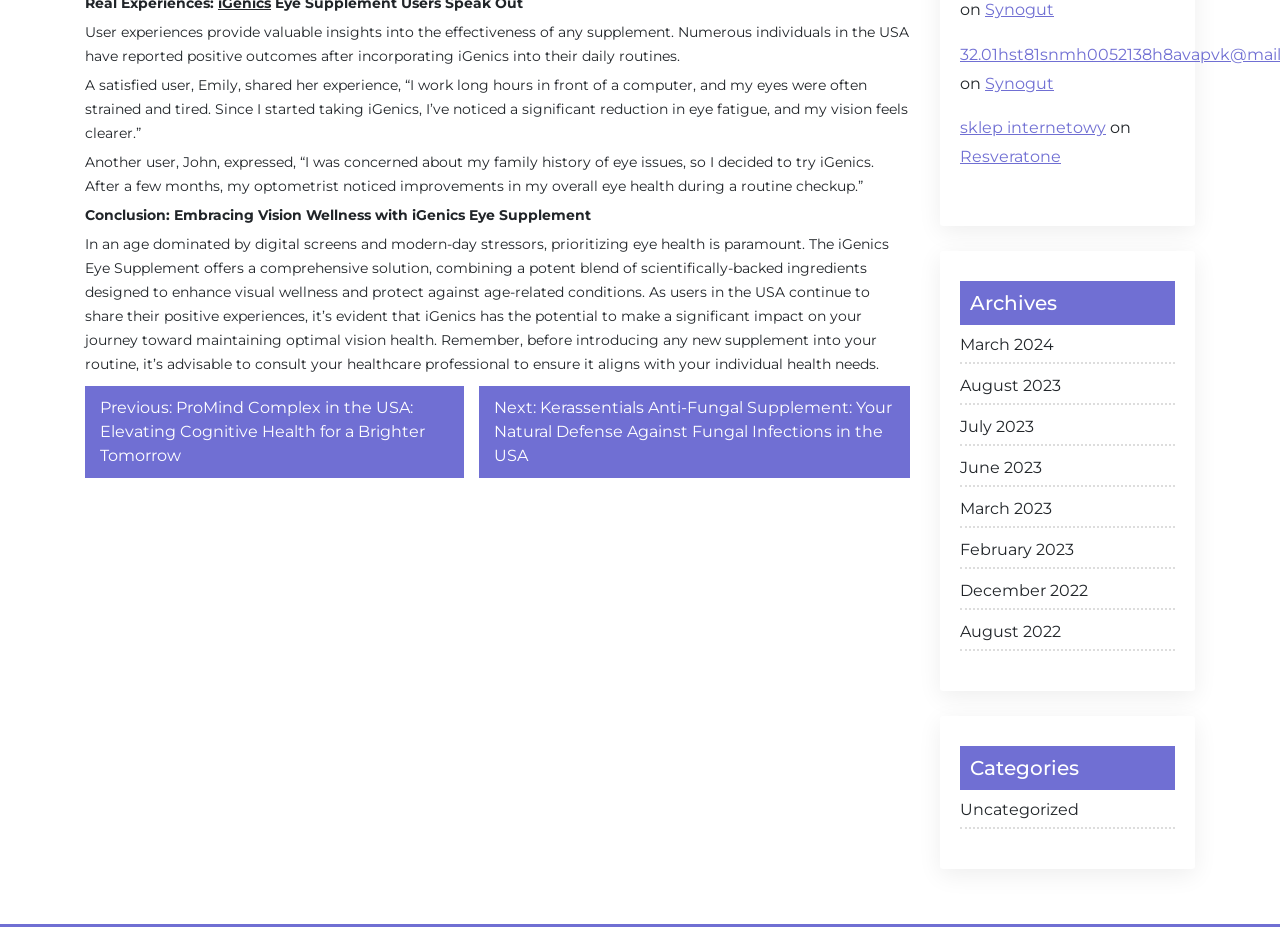Provide the bounding box coordinates of the UI element this sentence describes: "August 2023".

[0.75, 0.403, 0.918, 0.437]